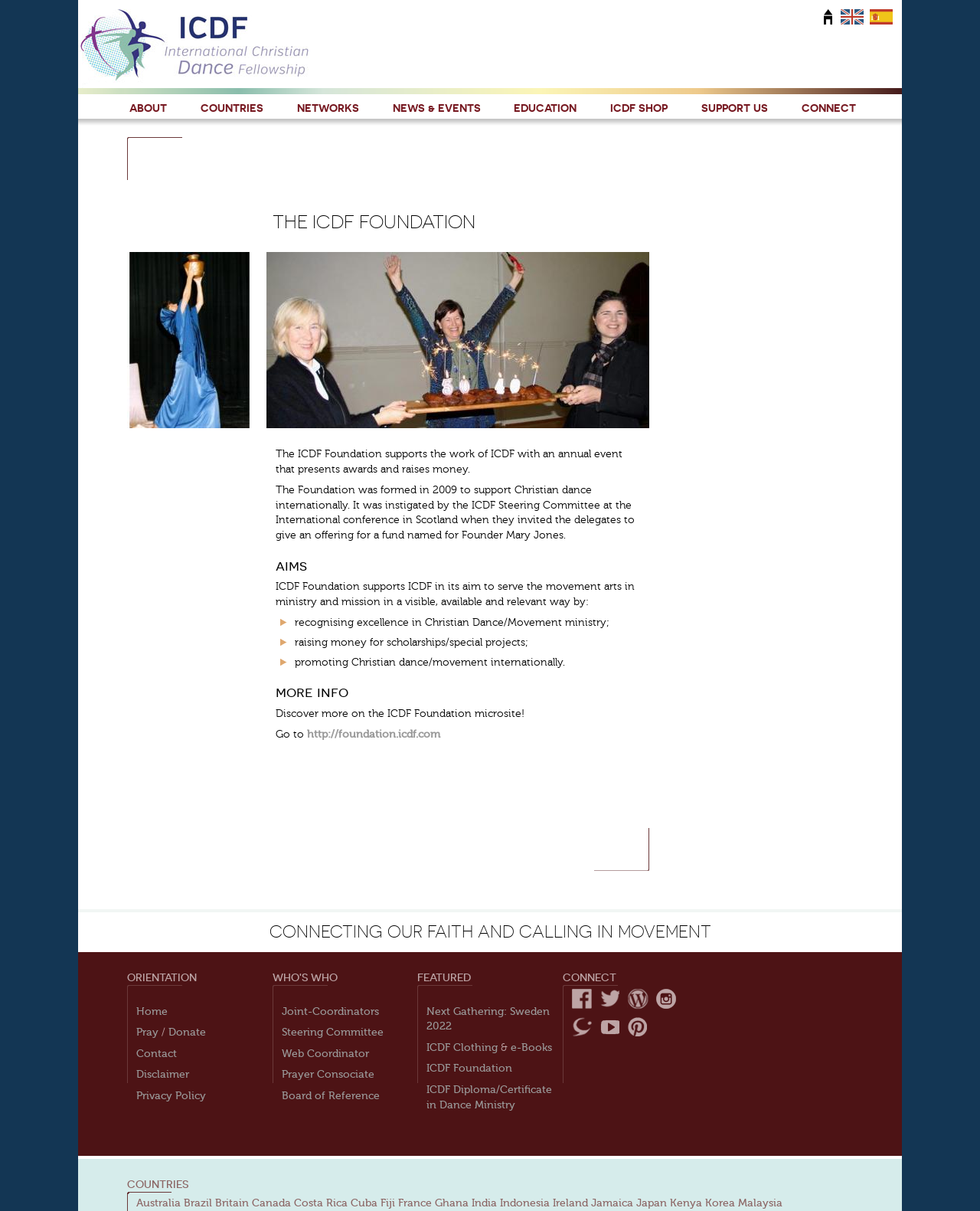Describe all visible elements and their arrangement on the webpage.

The webpage is about the International Christian Dance Fellowship (ICDF) Foundation, which supports the work of ICDF with an annual event that presents awards and raises money. The foundation was formed in 2009 to support Christian dance internationally.

At the top of the page, there are two "Home" links, one on the left and one on the right, with an image and language selection links ("English" and "Español") on the right side. Below these links, there is a navigation menu with links to "ABOUT", "COUNTRIES", "NETWORKS", "NEWS & EVENTS", "EDUCATION", "ICDF SHOP", "SUPPORT US", and "CONNECT".

The main content area is divided into three sections. The first section has a heading "THE ICDF FOUNDATION" and provides information about the foundation's aims, including recognizing excellence in Christian dance, raising money for scholarships and special projects, and promoting Christian dance internationally. There is also a link to the ICDF Foundation microsite.

The second section has a heading "CONNECTING OUR FAITH AND CALLING IN MOVEMENT" and appears to be a call to action or a slogan for the organization.

The third section is divided into several subsections, including "ORIENTATION", "WHO'S WHO", "FEATURED", "CONNECT", and "COUNTRIES". The "ORIENTATION" section has links to "Home", "Pray", "Donate", "Contact", "Disclaimer", and "Privacy Policy". The "WHO'S WHO" section has links to "Joint-Coordinators", "Steering Committee", "Web Coordinator", "Prayer Consociate", and "Board of Reference". The "FEATURED" section has links to "Next Gathering: Sweden 2022", "ICDF Clothing", "e-Books", "ICDF Foundation", and "ICDF Diploma/Certificate in Dance Ministry". The "CONNECT" section has links to social media platforms, including Facebook, Twitter, WordPress, Instagram, QuickTopic, YouTube, and Pinterest. The "COUNTRIES" section has links to various countries, including Australia, Brazil, Britain, Canada, Costa Rica, Cuba, Fiji, France, Ghana, India, Indonesia, Ireland, Jamaica, Japan, Kenya, and Korea.